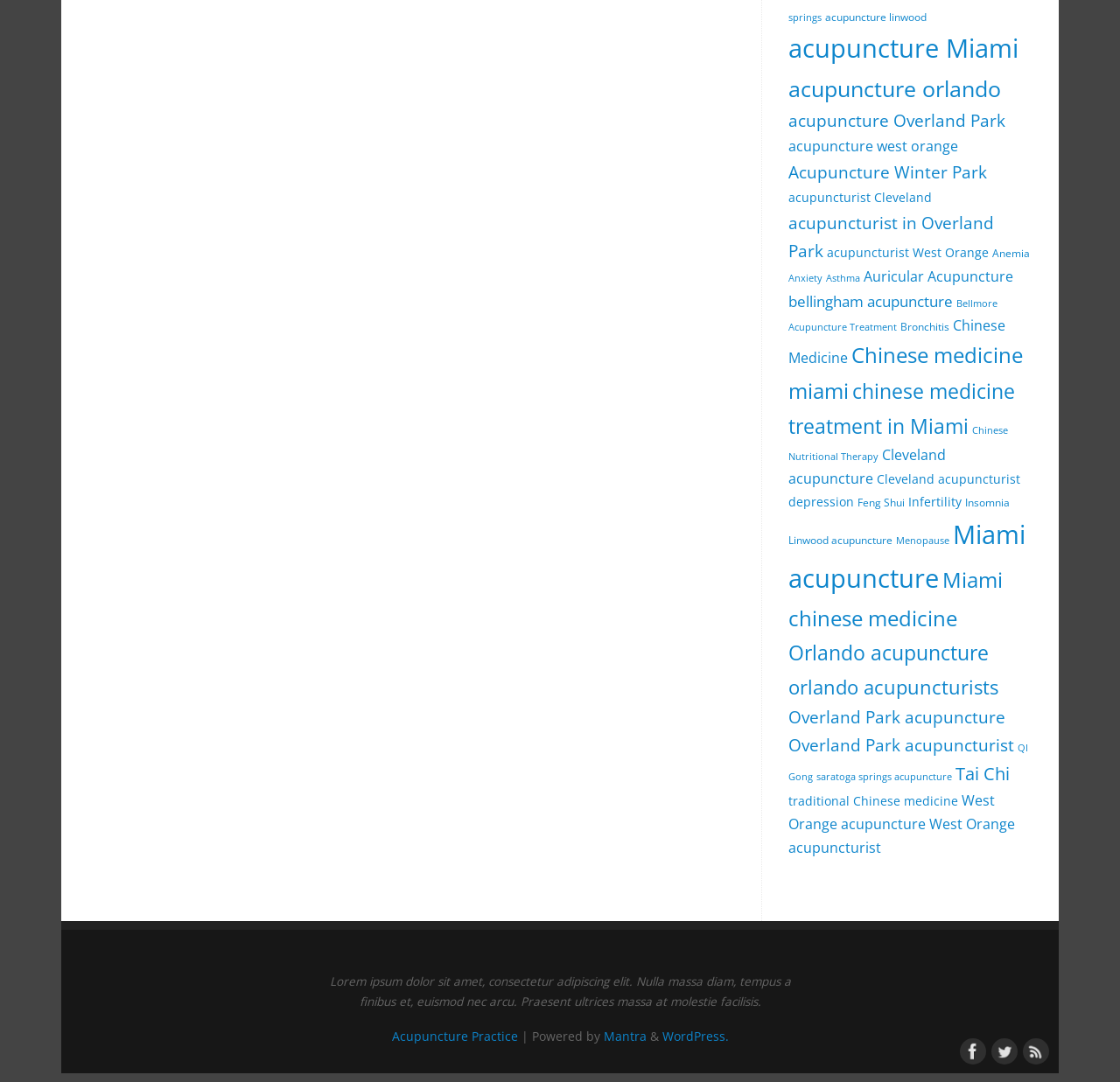Respond with a single word or short phrase to the following question: 
How many items are listed under 'acupuncture Miami'?

22